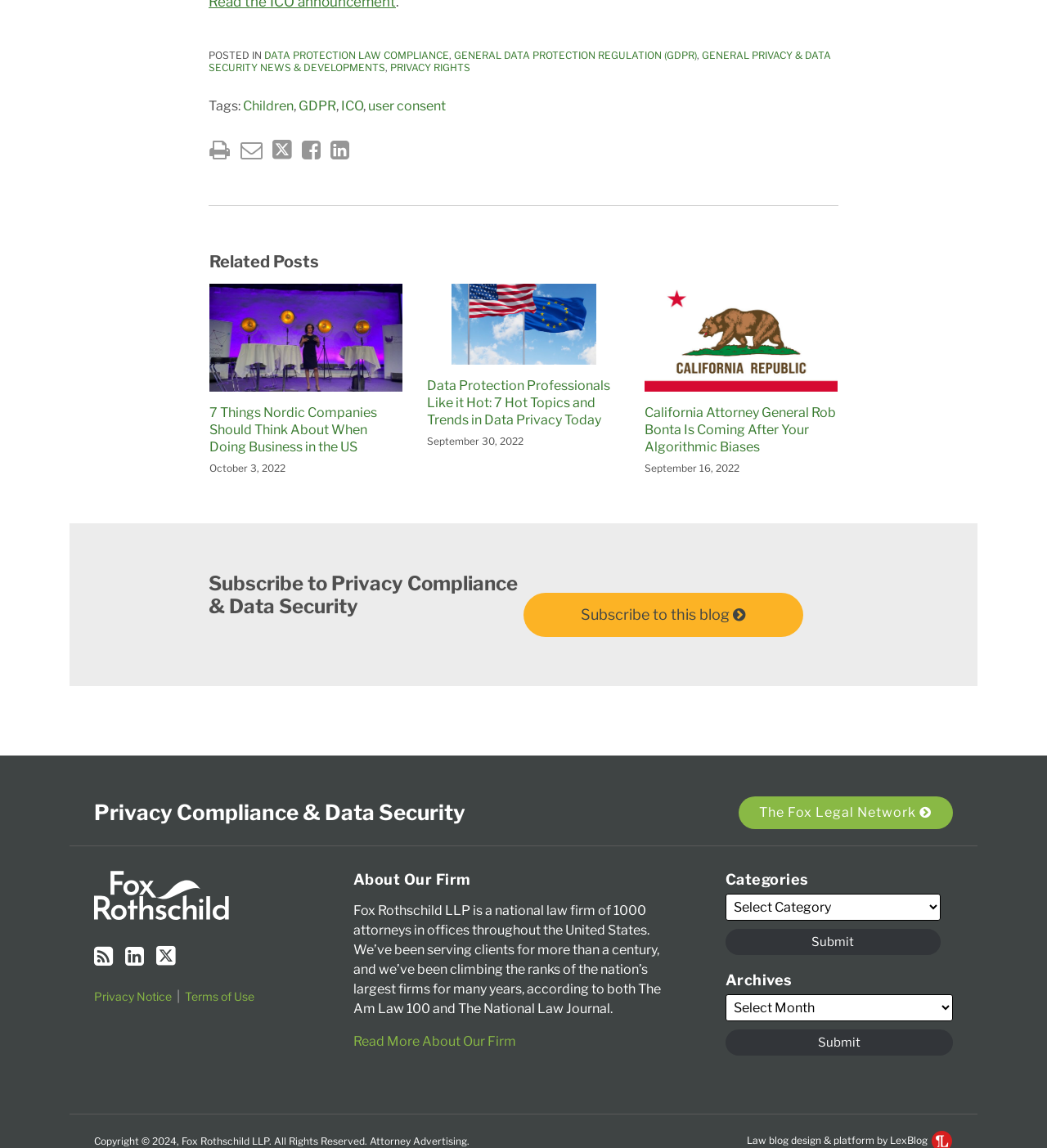Identify the bounding box coordinates of the region that needs to be clicked to carry out this instruction: "Click on the link to read about Data Protection Law Compliance". Provide these coordinates as four float numbers ranging from 0 to 1, i.e., [left, top, right, bottom].

[0.252, 0.043, 0.429, 0.054]